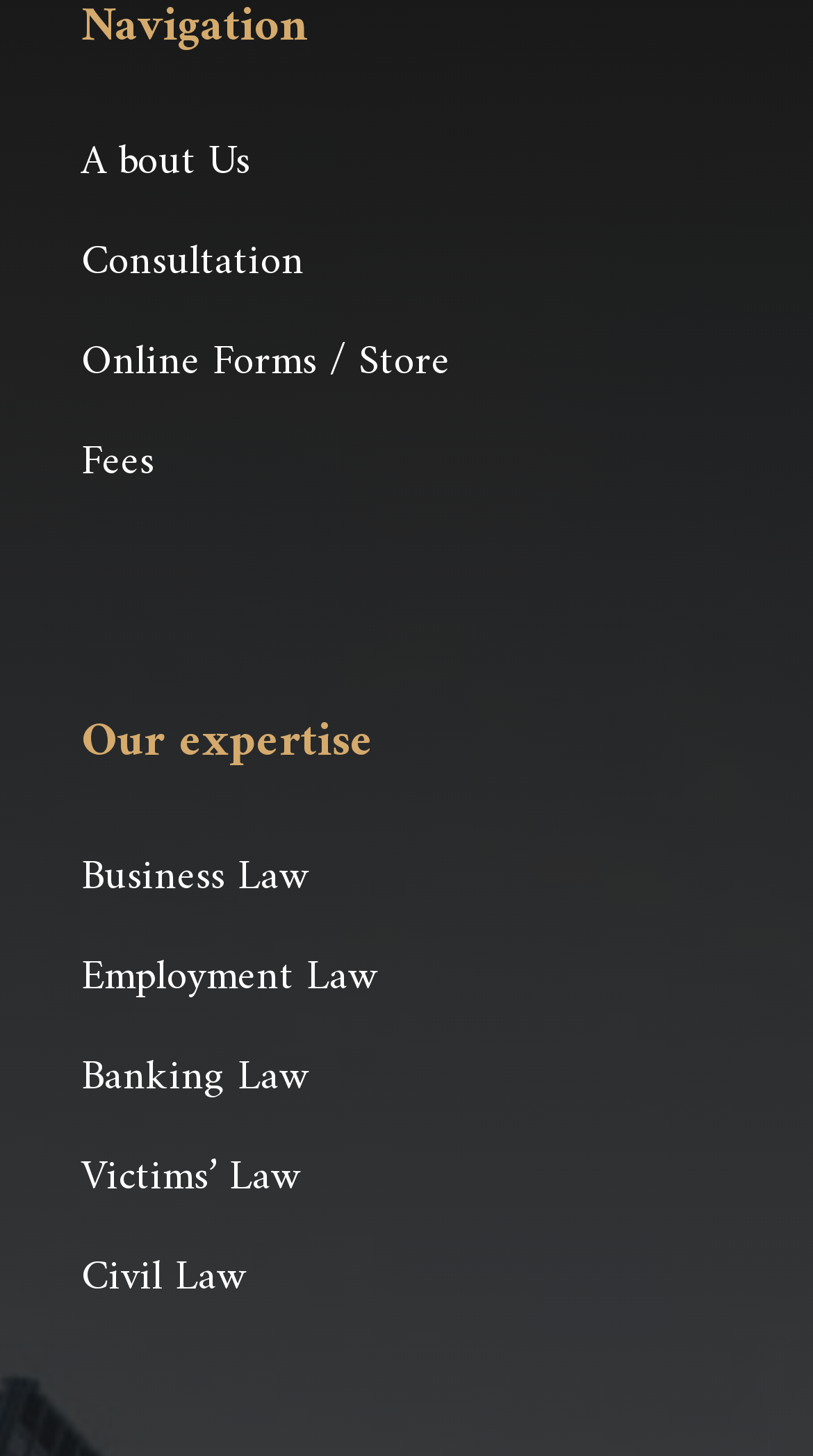Find the bounding box coordinates of the element to click in order to complete this instruction: "view consultation page". The bounding box coordinates must be four float numbers between 0 and 1, denoted as [left, top, right, bottom].

[0.1, 0.156, 0.374, 0.206]